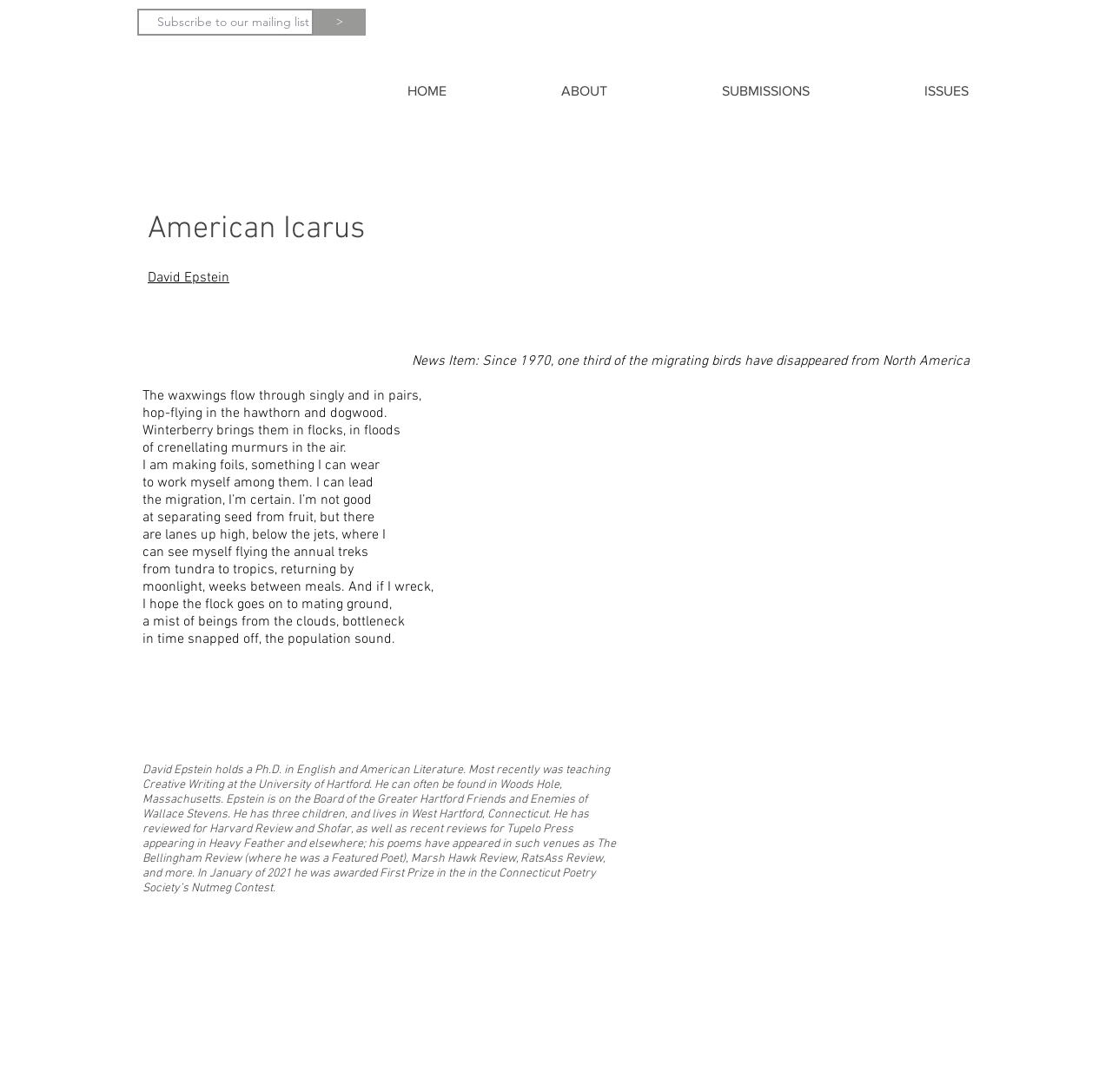Provide the bounding box coordinates of the HTML element this sentence describes: "David Epstein".

[0.133, 0.247, 0.206, 0.263]